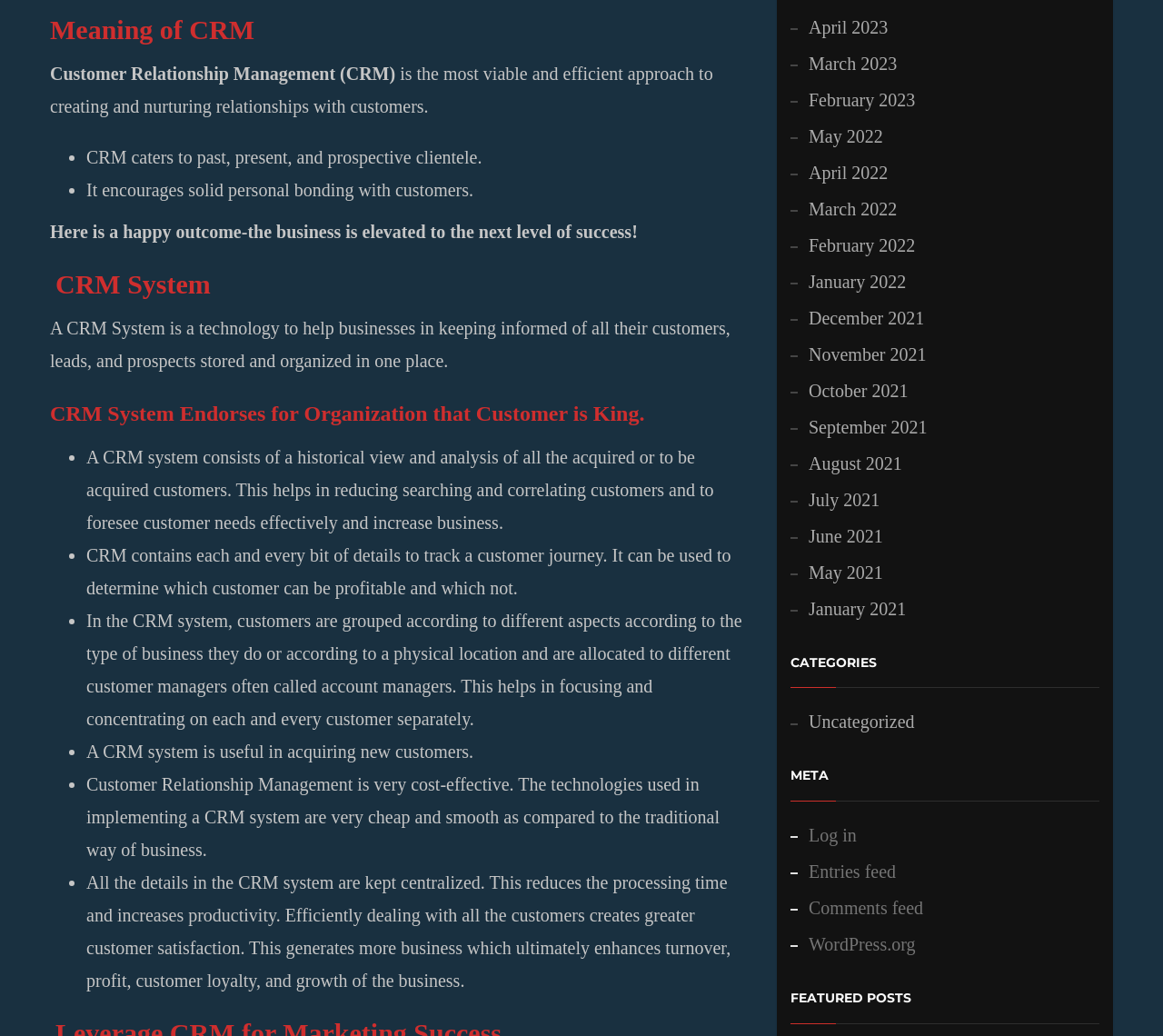How does a CRM system help in customer management?
Give a thorough and detailed response to the question.

As mentioned on the webpage, in a CRM system, customers are grouped according to different aspects according to the type of business they do or according to a physical location and are allocated to different customer managers often called account managers, which helps in focusing and concentrating on each and every customer separately.